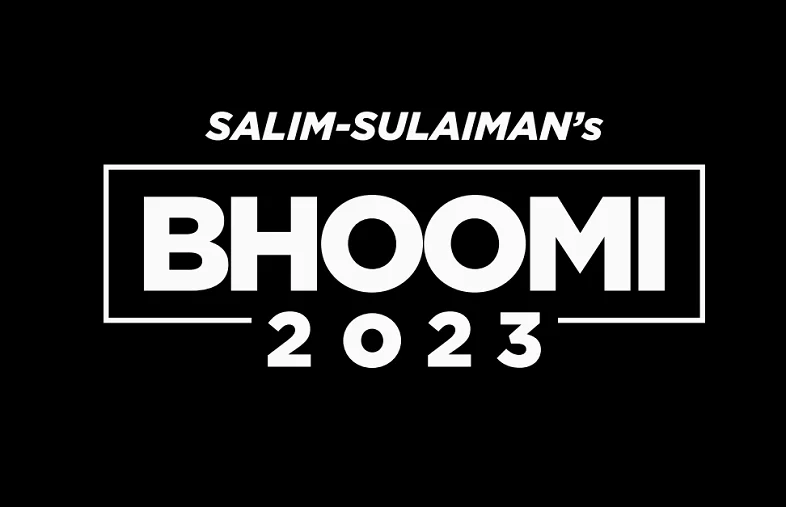What is the name of the musical project?
Please answer the question with as much detail as possible using the screenshot.

According to the caption, the image is part of the promotion for an exciting new initiative by Hungama Digital Entertainment, showcasing the musical project 'Bhoomi', which aims to provide an immersive experience within a virtual realm.